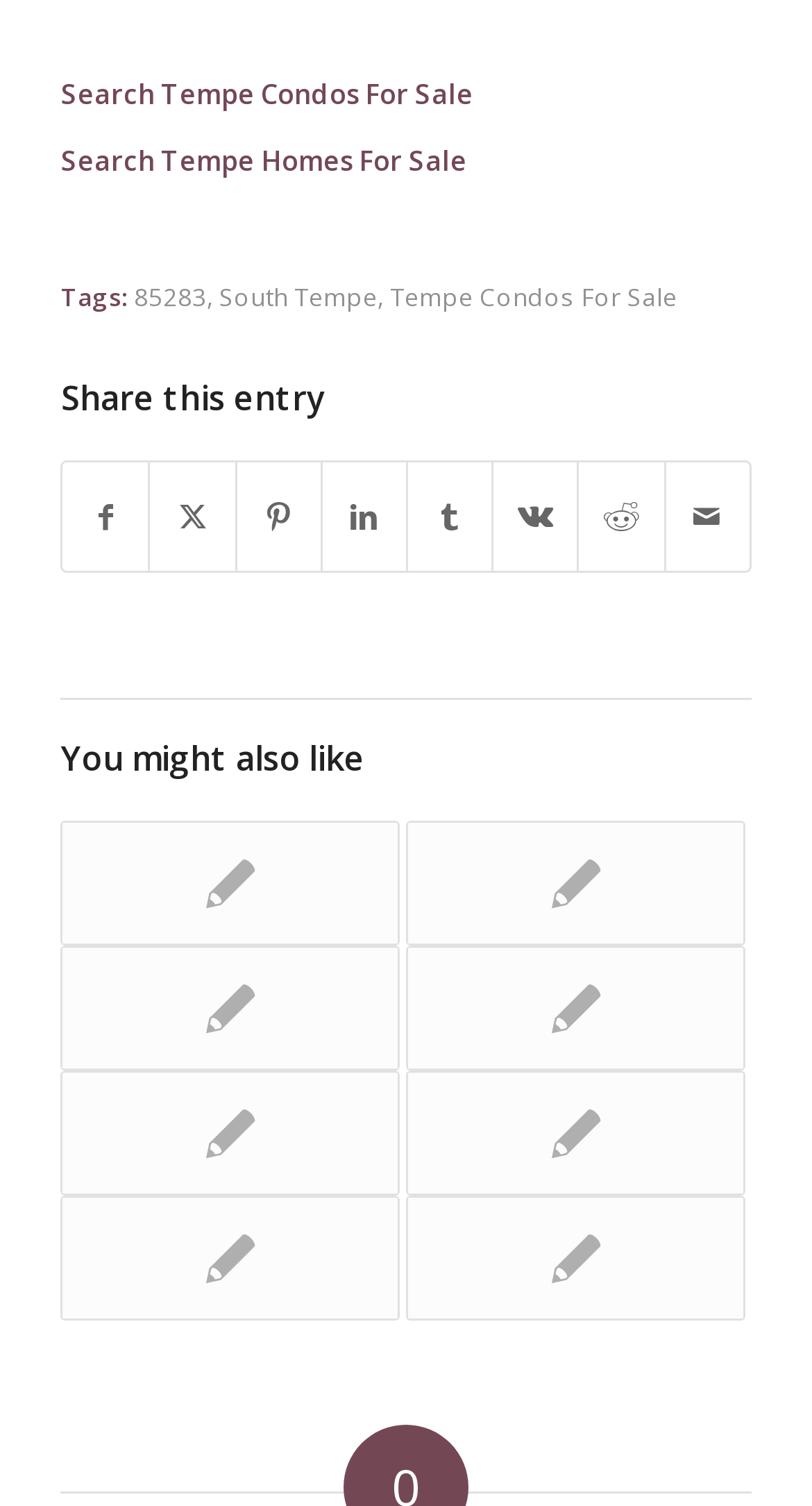What is the location mentioned in the footer?
Answer the question with a detailed explanation, including all necessary information.

In the footer section, there is a link to 'South Tempe' which suggests that the location is relevant to the content of the webpage.